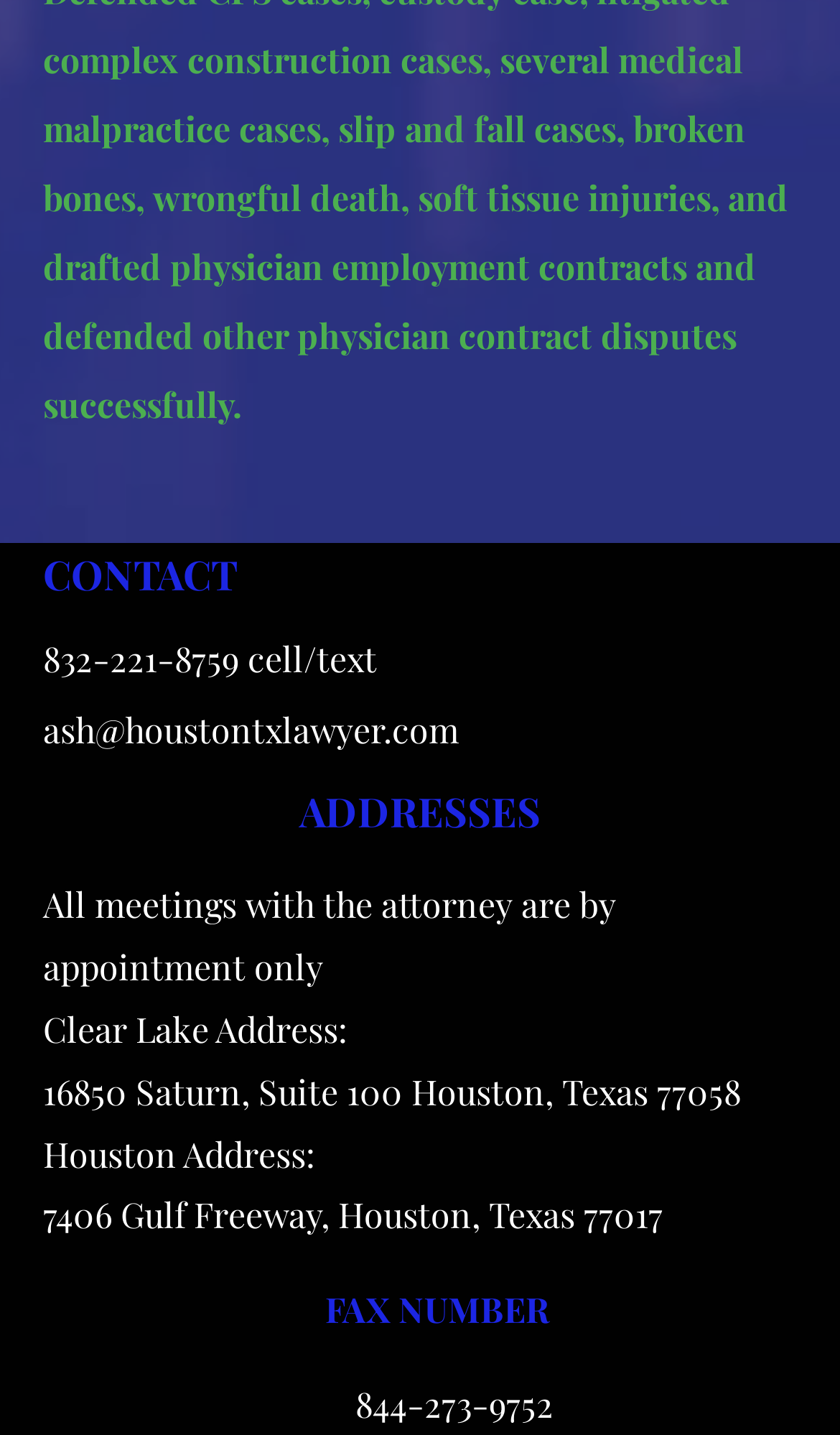What is the fax number?
From the details in the image, provide a complete and detailed answer to the question.

The fax number can be found in the lower part of the webpage, where there is a static text element with the text 'FAX NUMBER'. Below this element, there is another static text element with the fax number '844-273-9752'.